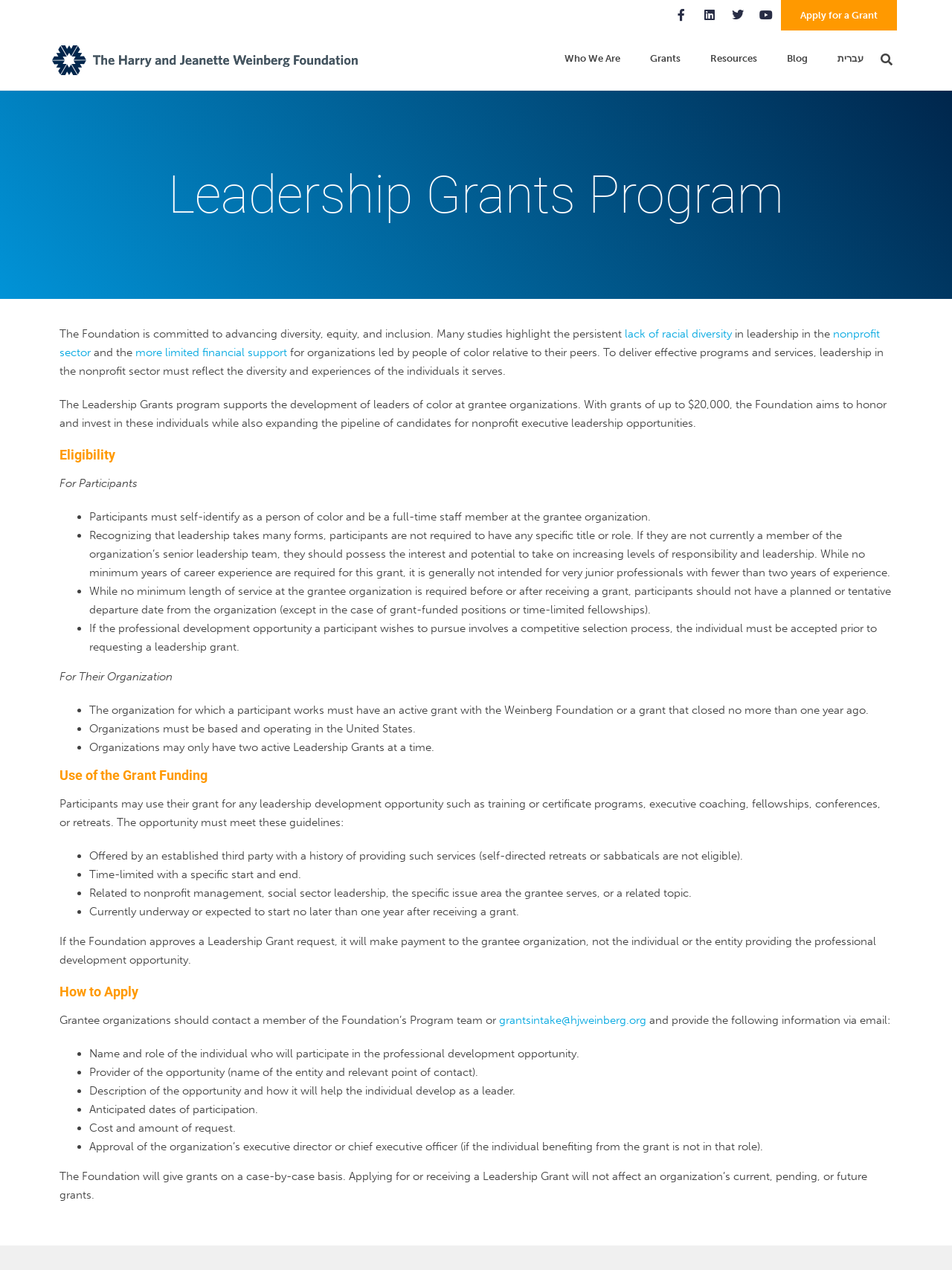Please locate the clickable area by providing the bounding box coordinates to follow this instruction: "Visit Who We Are page".

[0.593, 0.034, 0.652, 0.058]